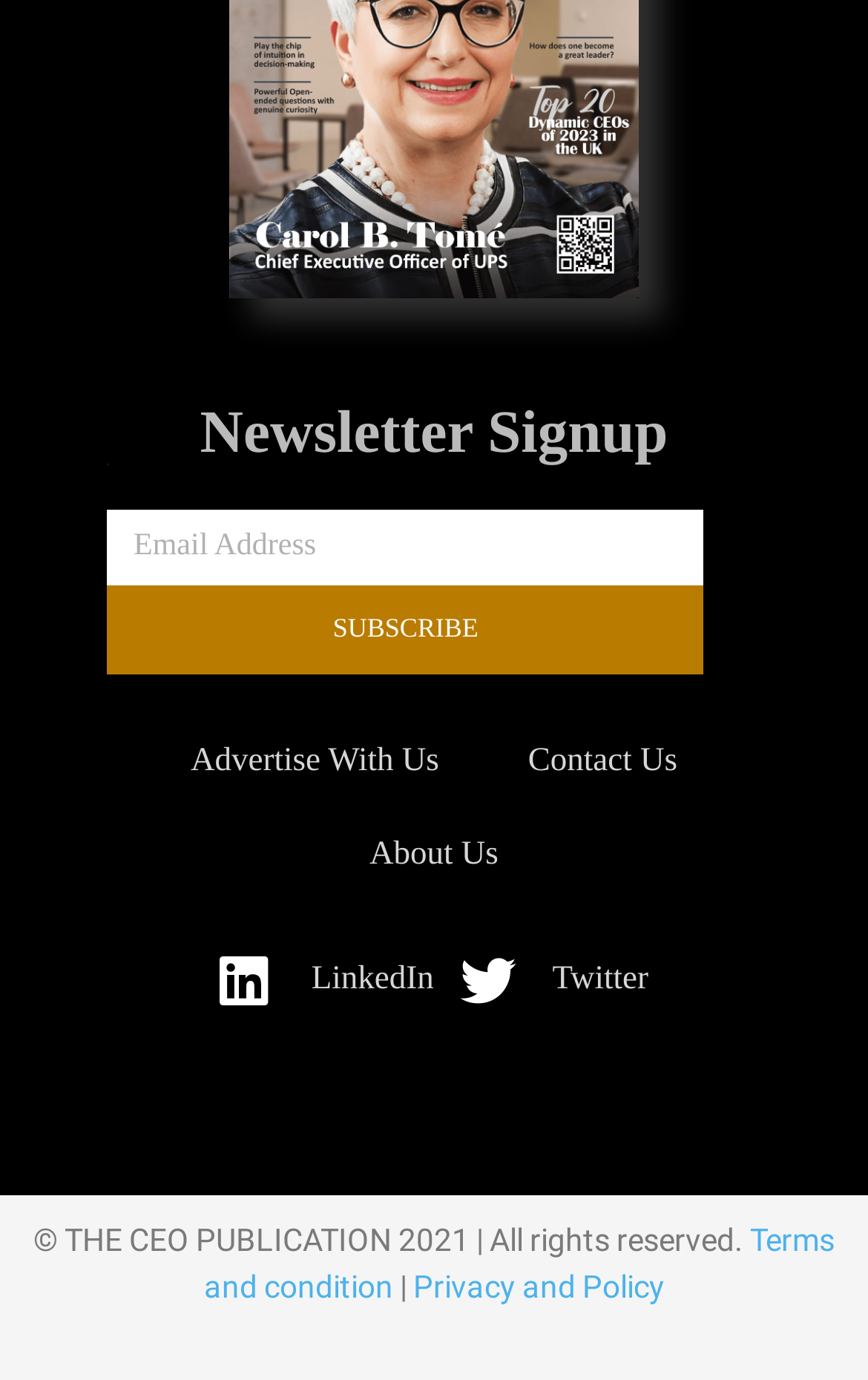Provide a brief response to the question below using one word or phrase:
How many social media links are present?

2